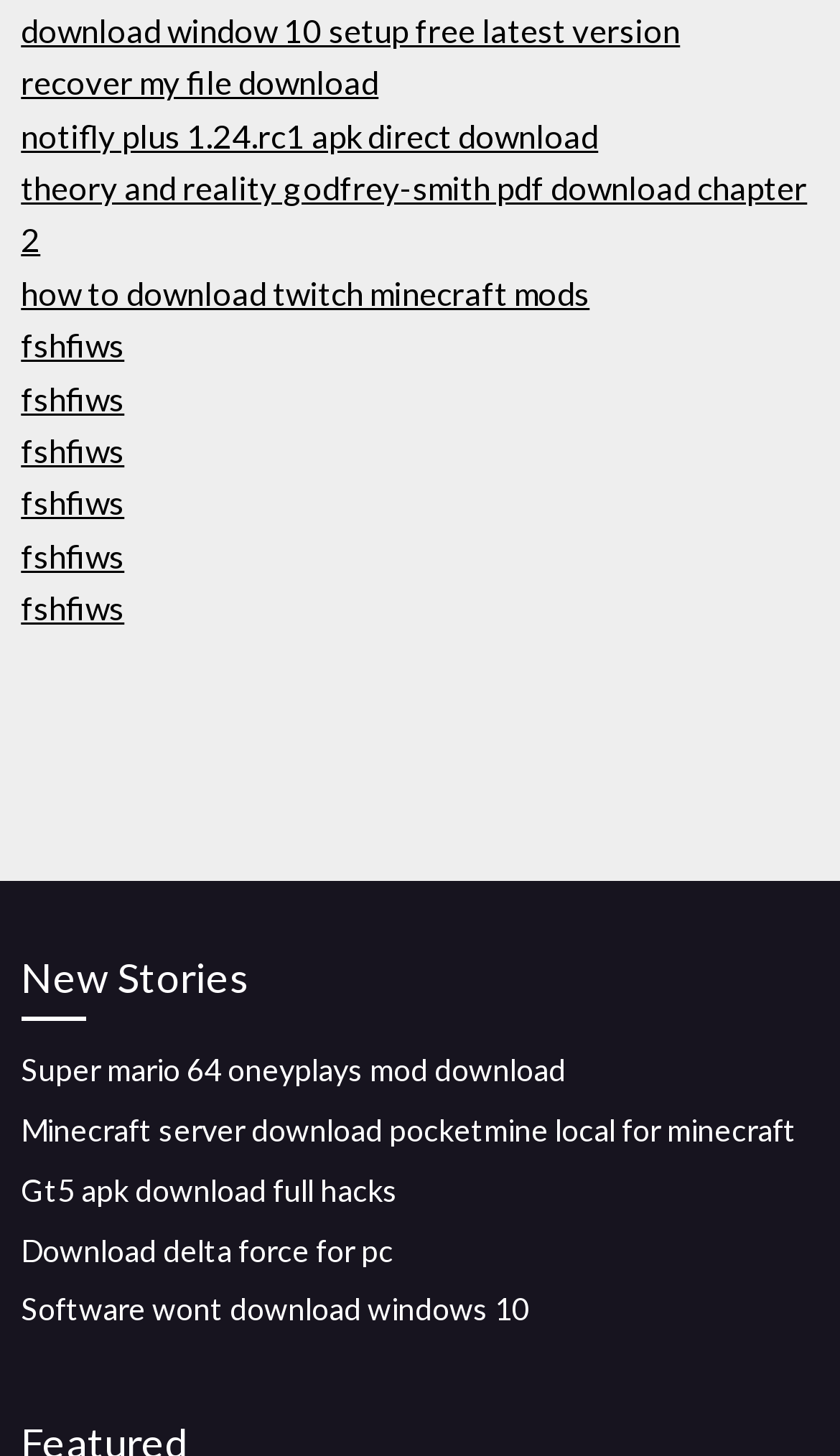Given the webpage screenshot, identify the bounding box of the UI element that matches this description: "recover my file download".

[0.025, 0.043, 0.451, 0.07]